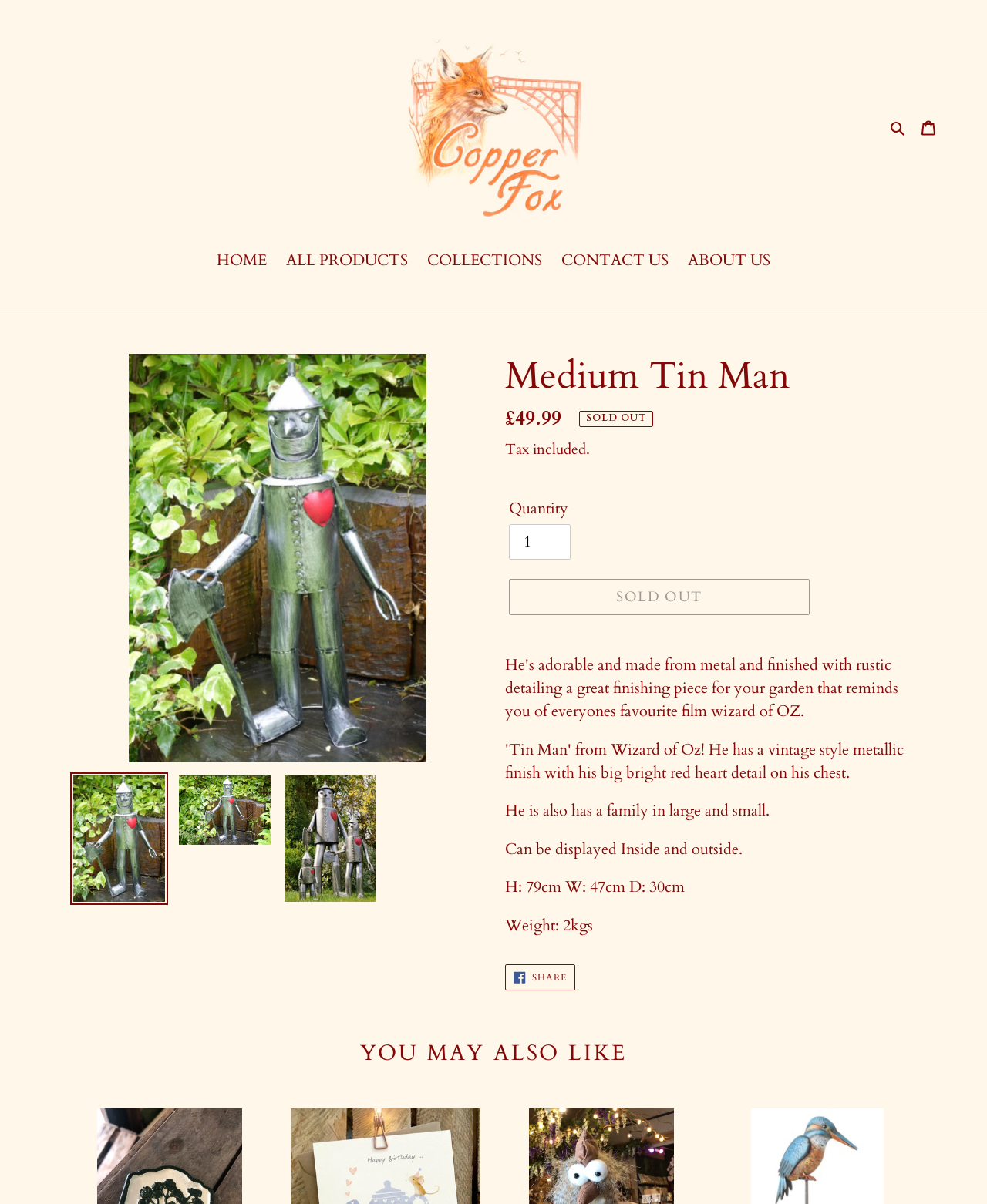Is the product available for purchase?
Refer to the image and provide a detailed answer to the question.

I concluded that the product is not available for purchase because the button 'Sold out' is disabled and has a popup dialog, and the StaticText 'SOLD OUT' is displayed, indicating that the product is out of stock.